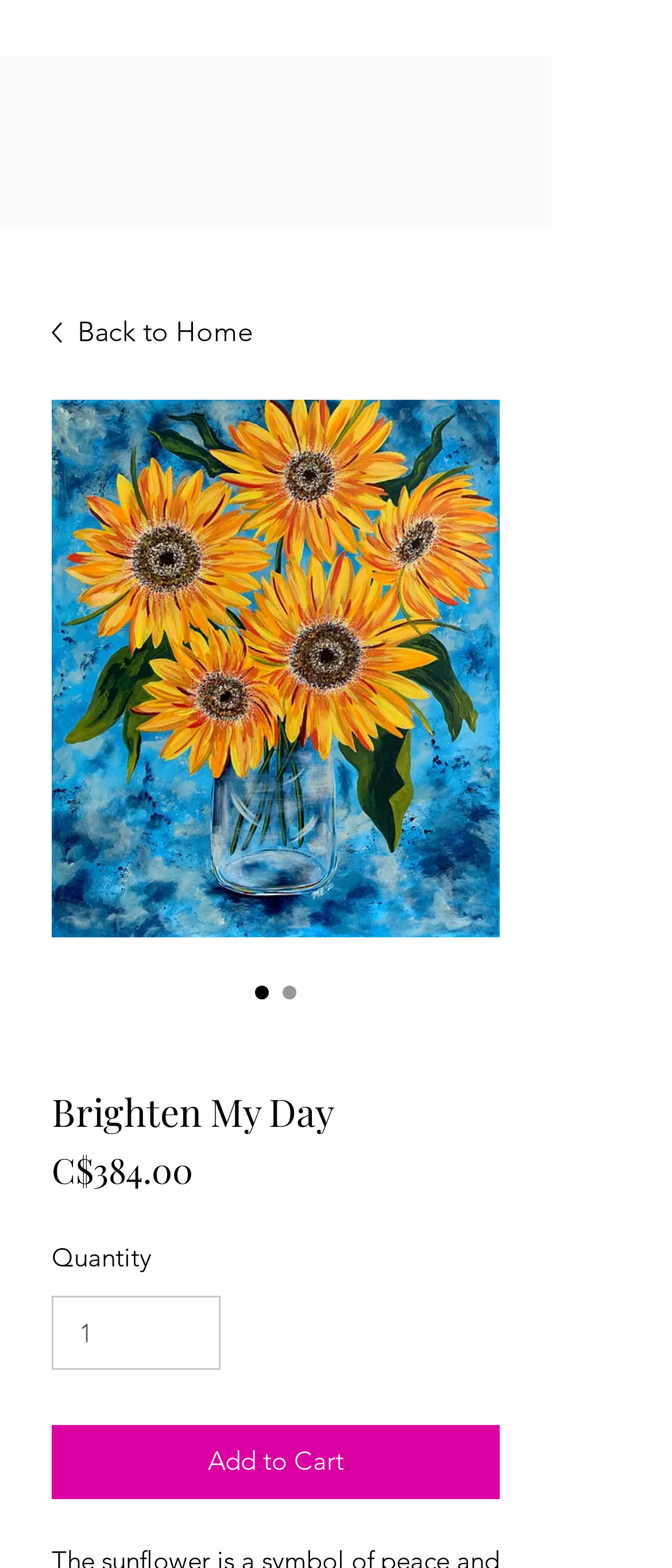Identify the bounding box for the described UI element: "Add to Cart".

[0.077, 0.909, 0.744, 0.956]